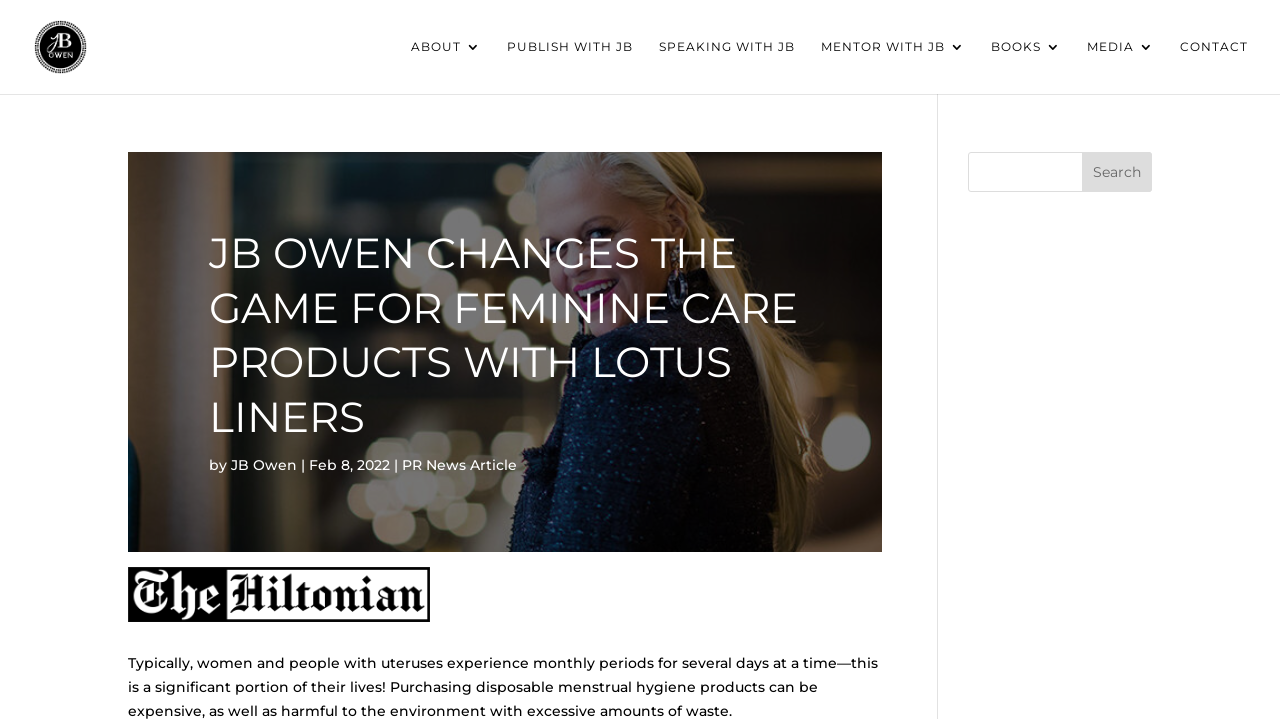Identify and provide the main heading of the webpage.

JB OWEN CHANGES THE GAME FOR FEMININE CARE PRODUCTS WITH LOTUS LINERS